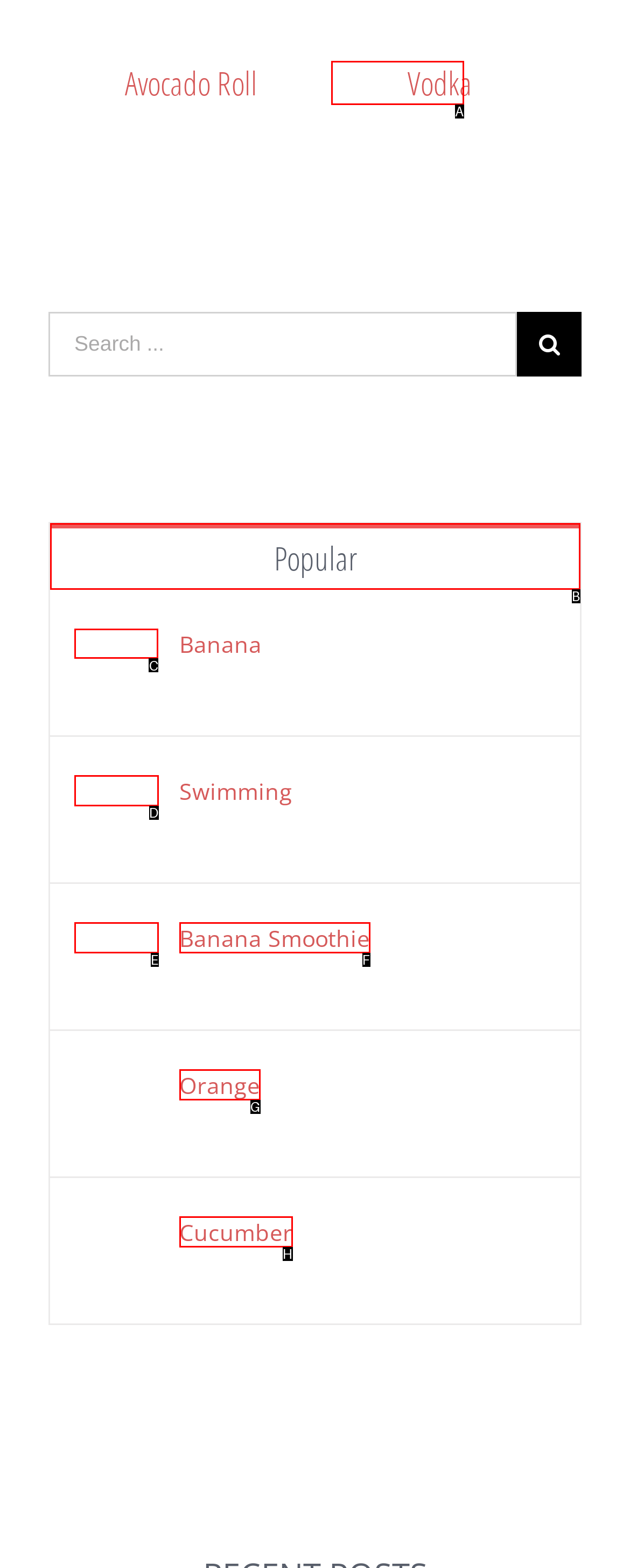Which option should I select to accomplish the task: Check Banana? Respond with the corresponding letter from the given choices.

C